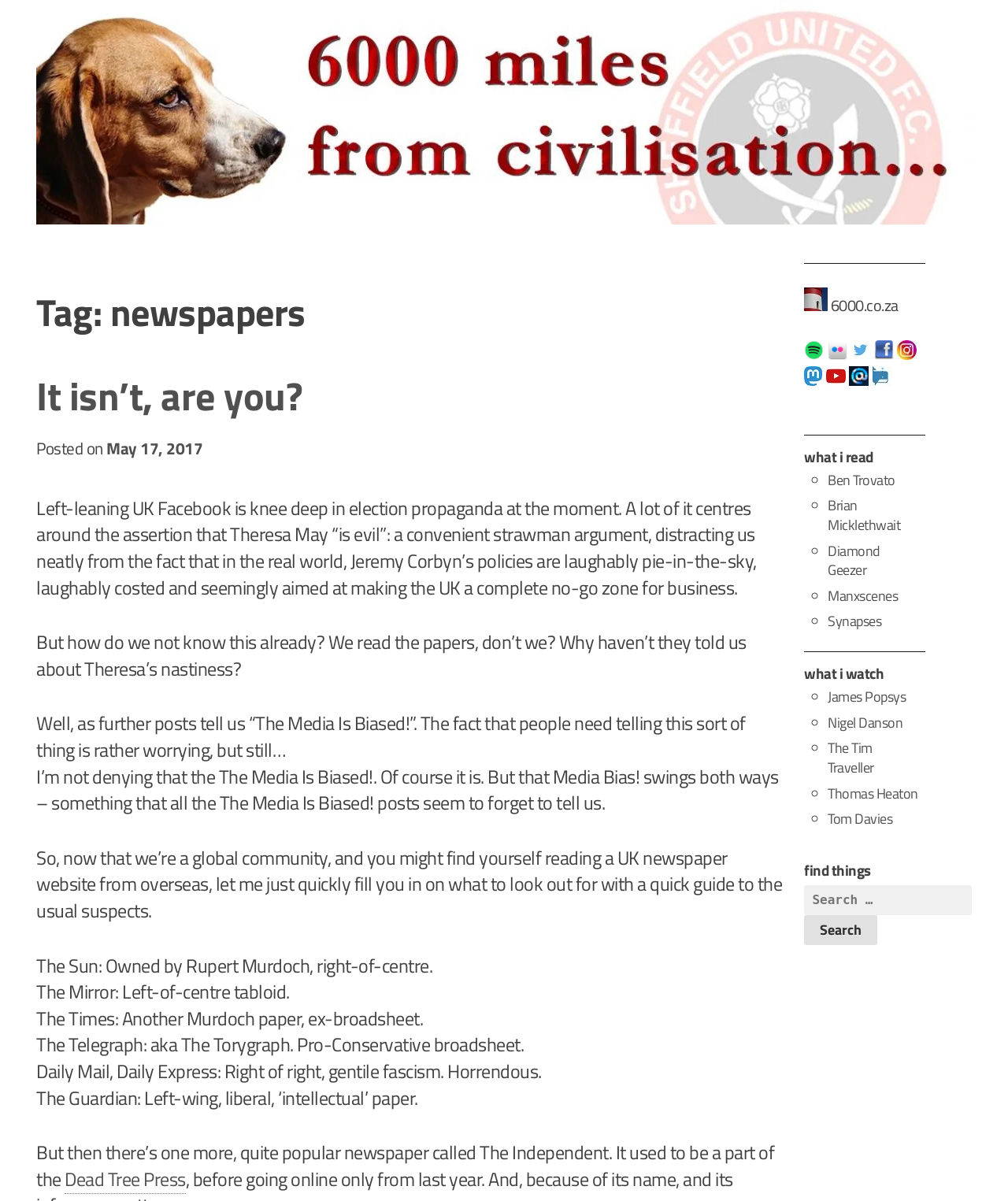Respond to the question below with a concise word or phrase:
What is the name of the newspaper described as 'left-wing, liberal, intellectual'?

The Guardian